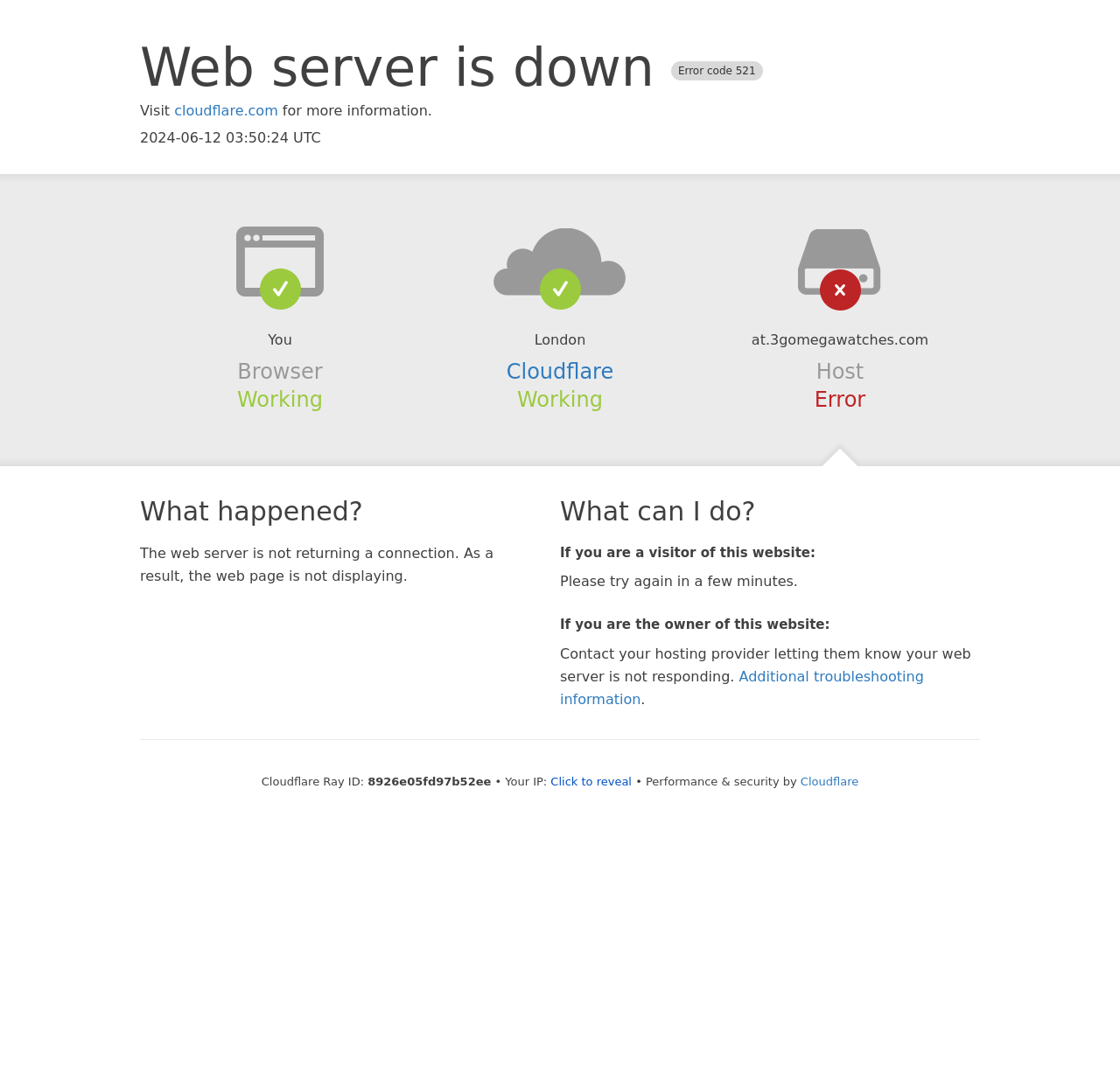Please analyze the image and provide a thorough answer to the question:
What is the error code?

The error code is mentioned in the heading 'Web server is down Error code 521' at the top of the webpage, which indicates that the web server is not responding.